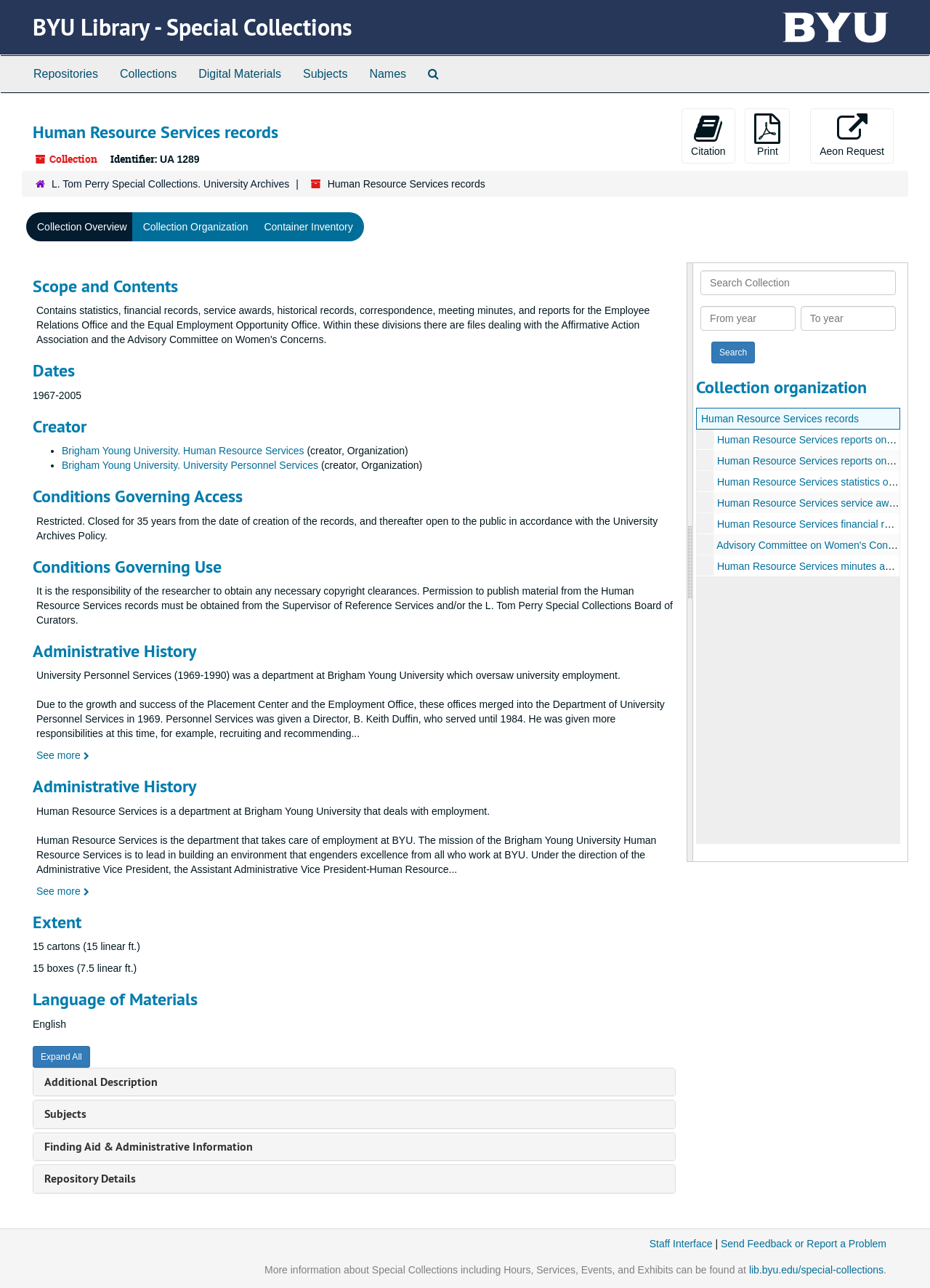Identify the bounding box coordinates necessary to click and complete the given instruction: "Click on the 'Repositories' link".

[0.024, 0.043, 0.117, 0.072]